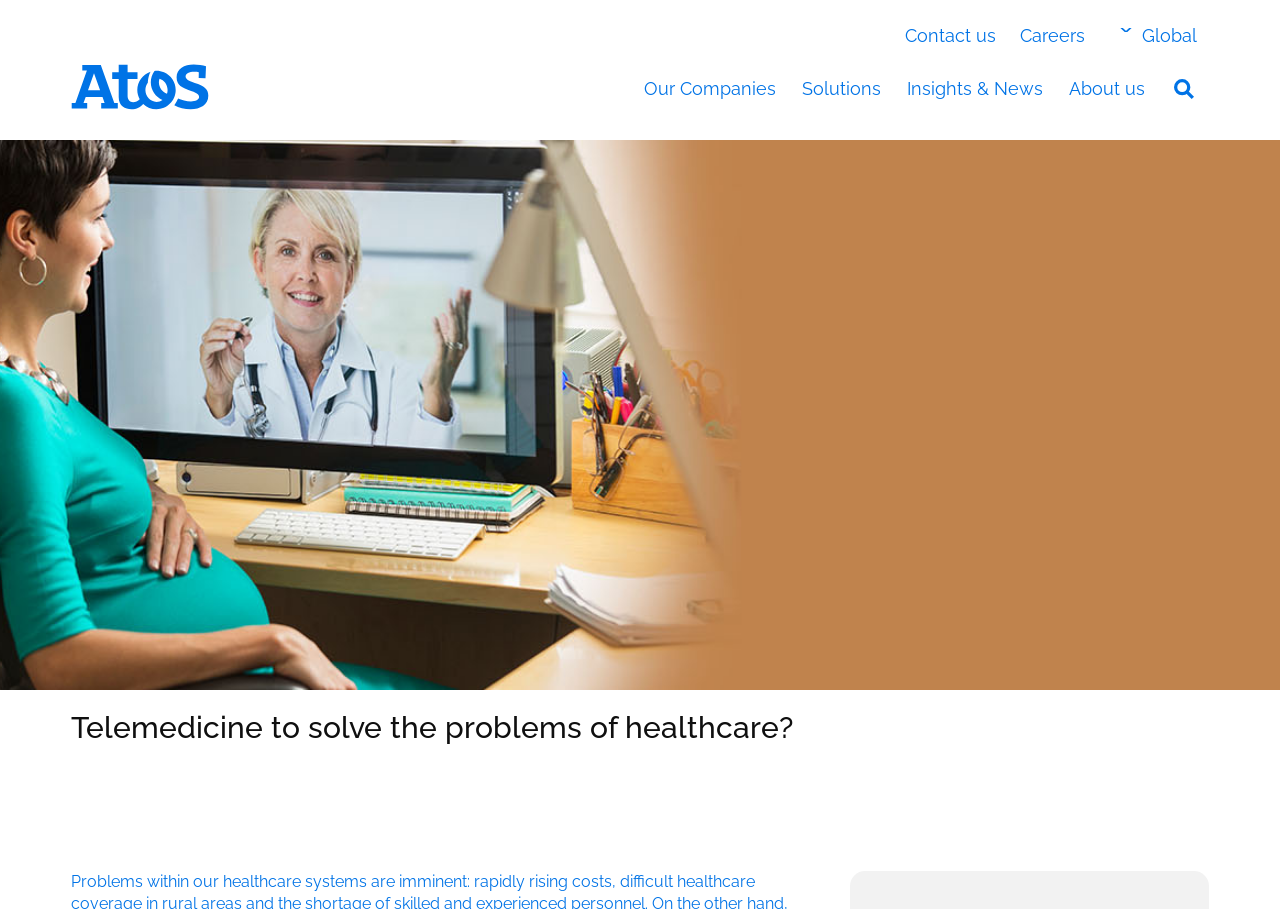Find the bounding box coordinates for the element that must be clicked to complete the instruction: "Read about Telemedicine to solve the problems of healthcare?". The coordinates should be four float numbers between 0 and 1, indicated as [left, top, right, bottom].

[0.055, 0.781, 0.945, 0.837]